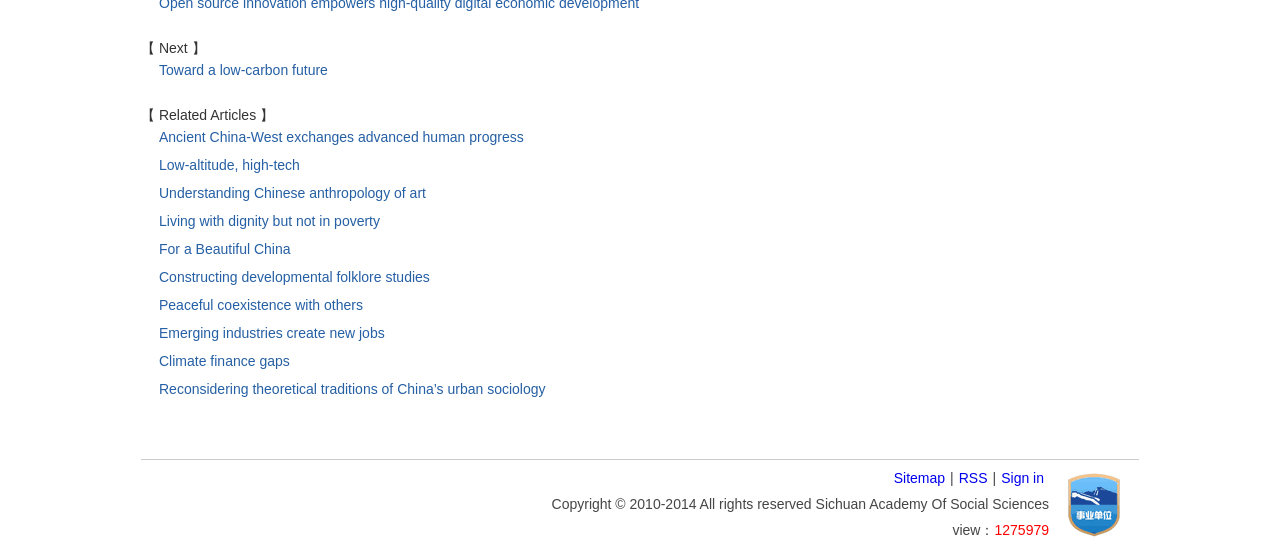How many related articles are listed?
Analyze the screenshot and provide a detailed answer to the question.

The number of related articles can be found by counting the link elements that appear after the '【 Related Articles 】' static text element. There are 9 link elements, which correspond to 9 related articles.